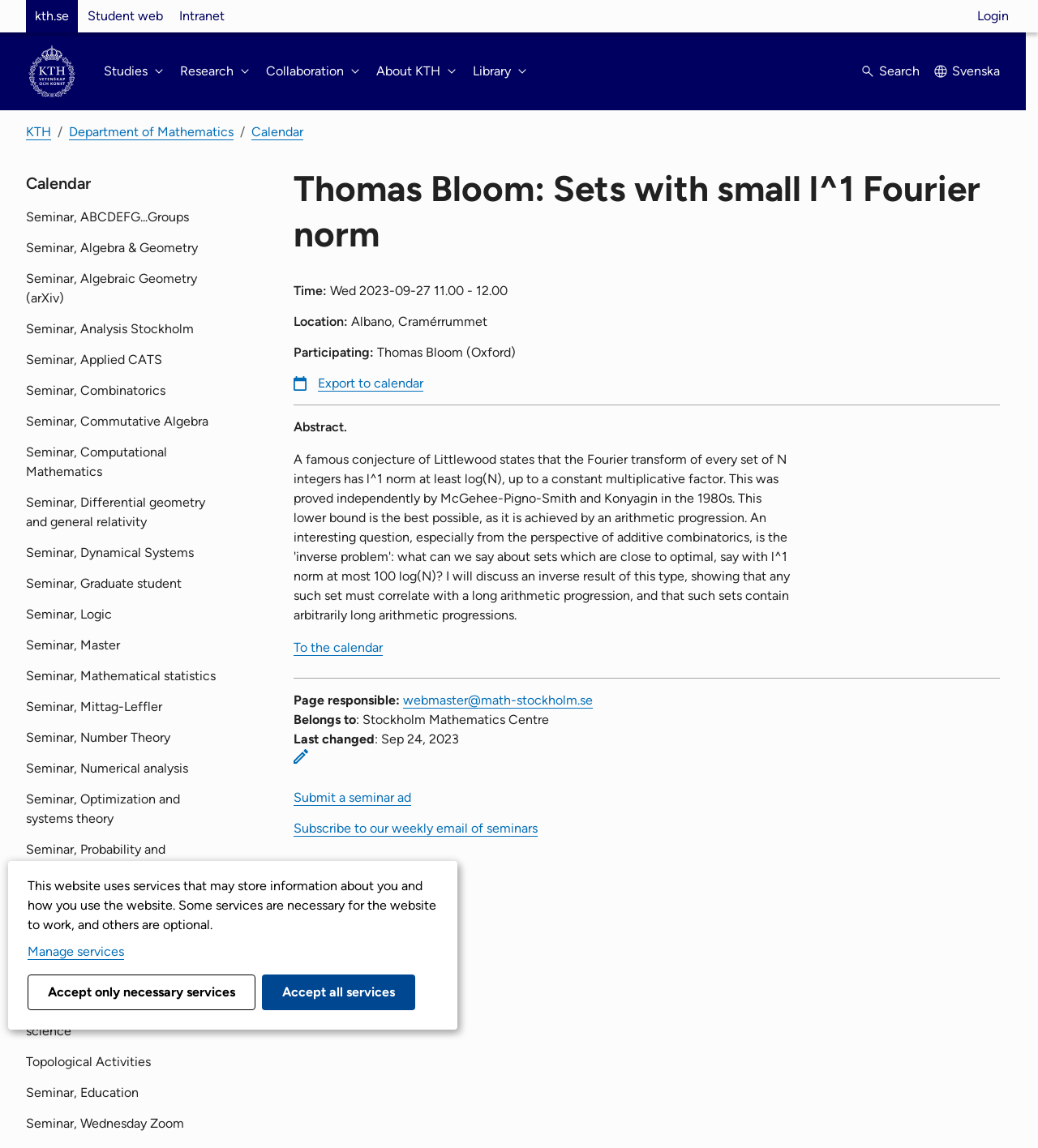Please provide the bounding box coordinates for the element that needs to be clicked to perform the following instruction: "View the seminar details". The coordinates should be given as four float numbers between 0 and 1, i.e., [left, top, right, bottom].

[0.283, 0.145, 0.963, 0.224]